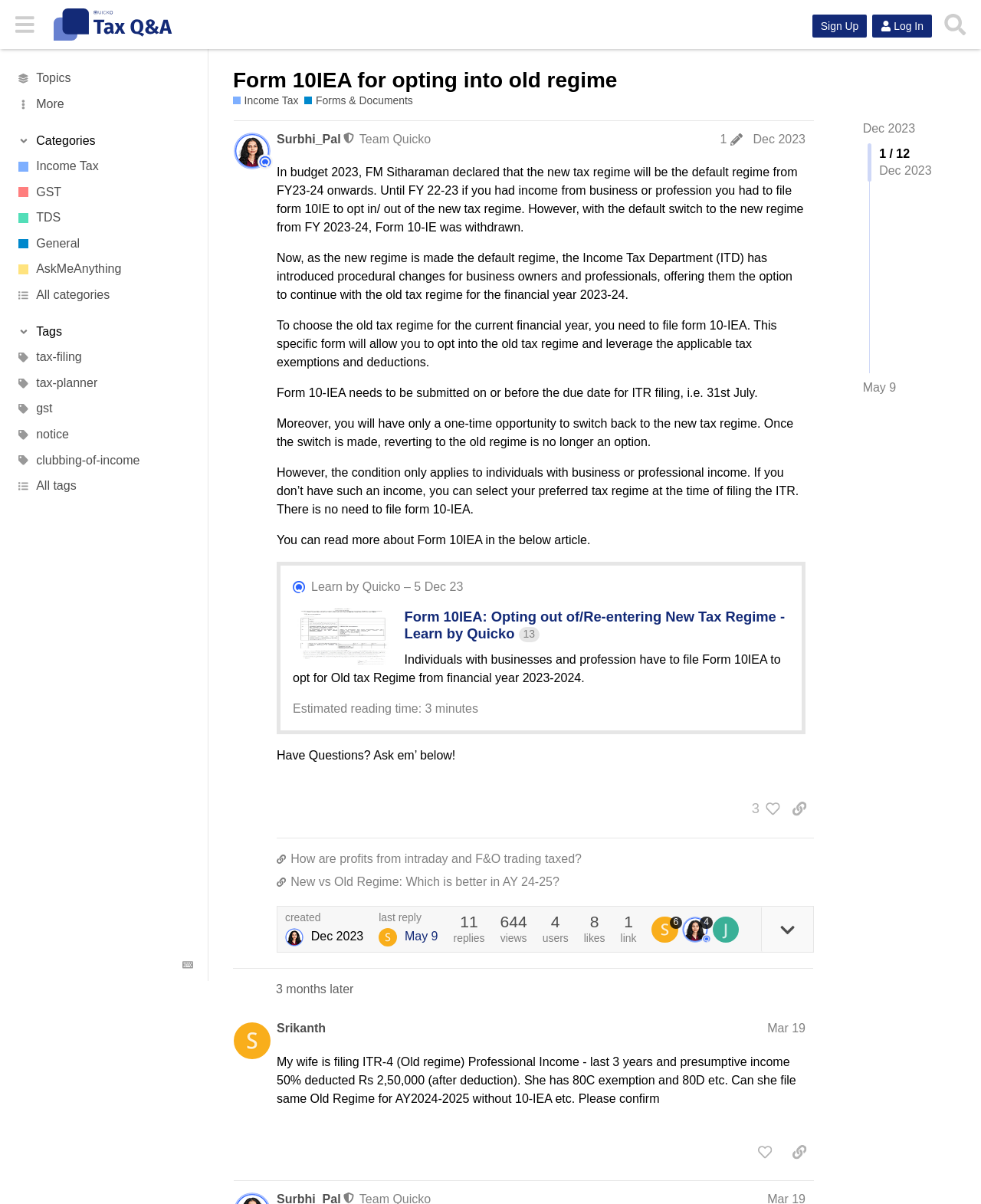Using the element description: "Forms & Documents", determine the bounding box coordinates for the specified UI element. The coordinates should be four float numbers between 0 and 1, [left, top, right, bottom].

[0.311, 0.077, 0.421, 0.09]